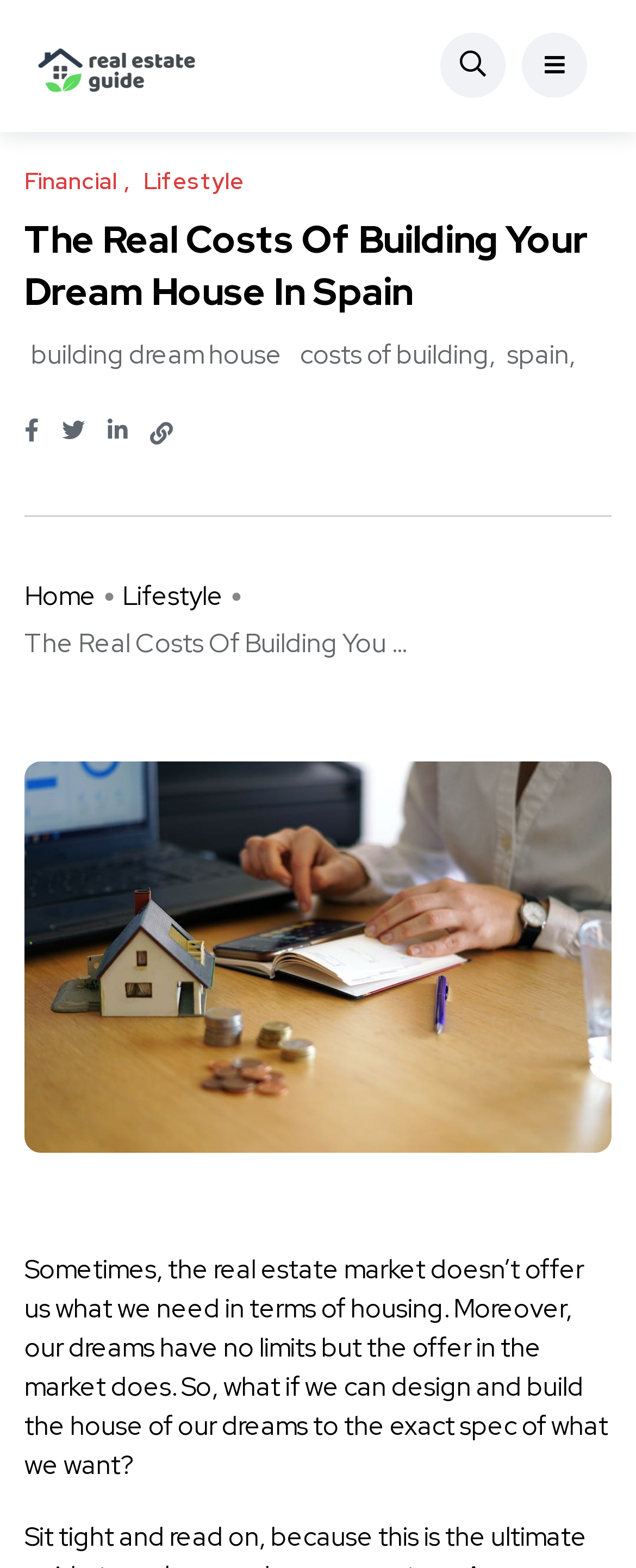Use a single word or phrase to answer the following:
What are the three links below the main heading?

building dream house, costs of building, spain